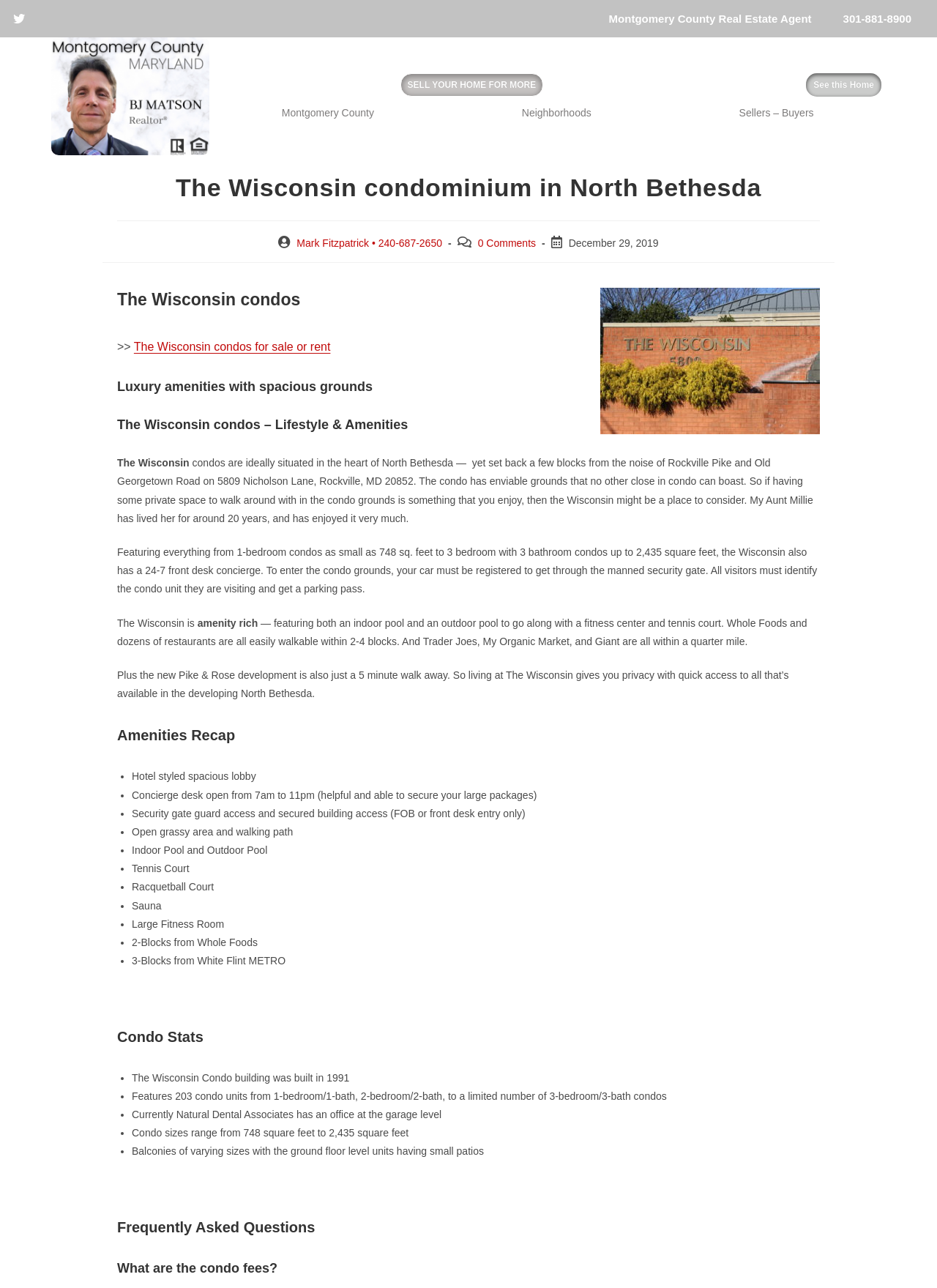Provide the bounding box coordinates of the area you need to click to execute the following instruction: "Read the article 'Tips to Teach Kids to Set and Achieve Goals'".

None